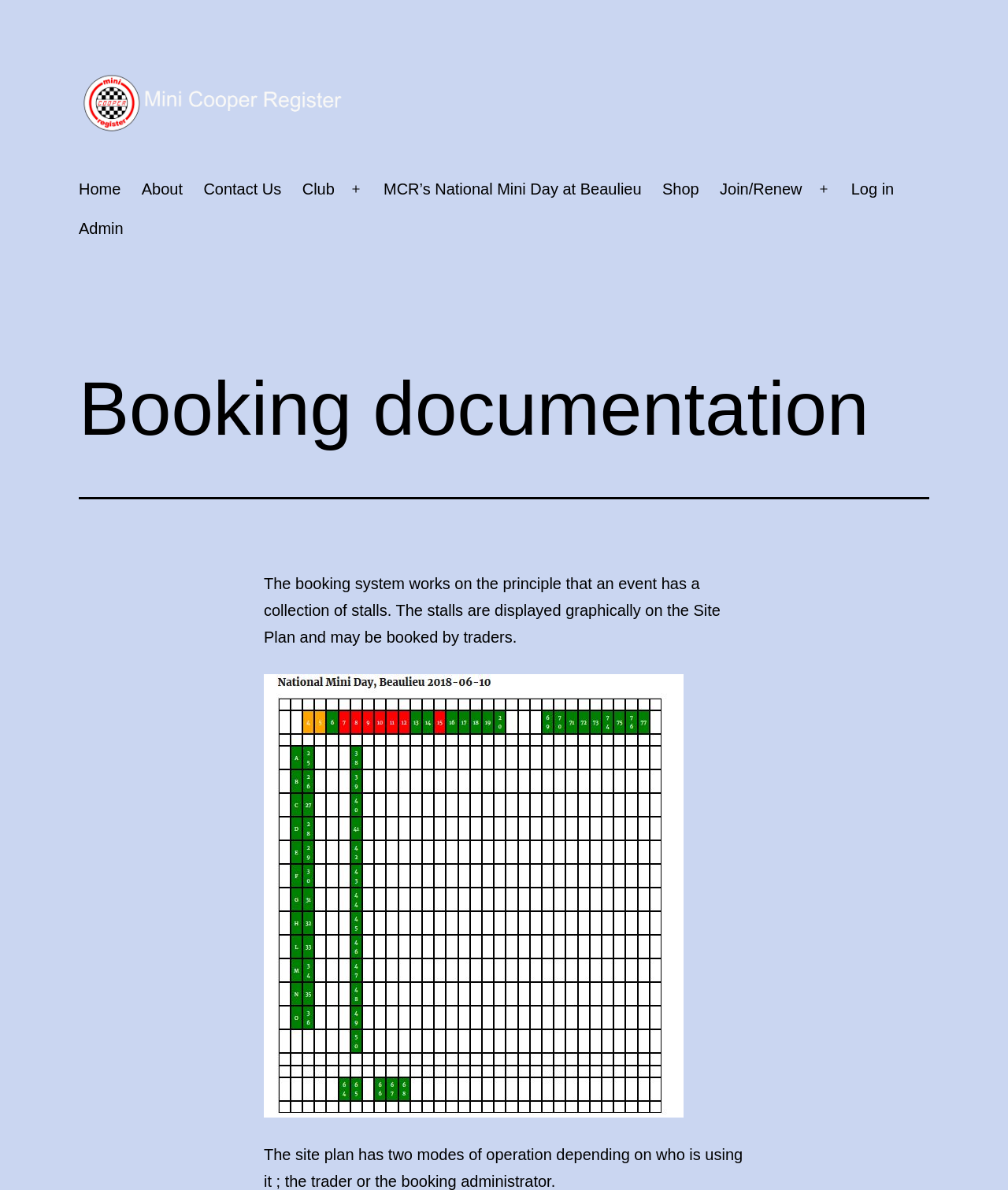Respond to the question below with a concise word or phrase:
How many links are in the primary menu?

9